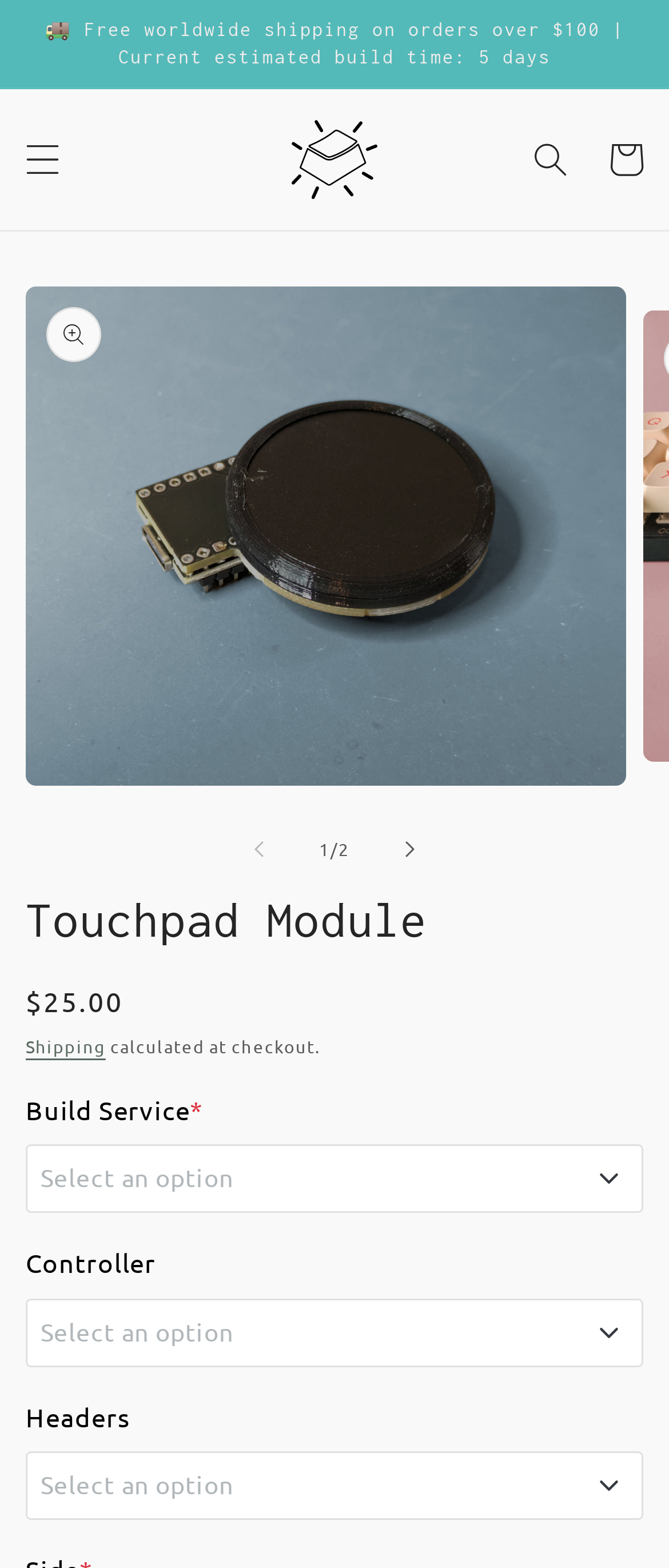Find the bounding box of the UI element described as follows: "parent_node: Soldered +$15.00 value="Soldered"".

[0.051, 0.832, 0.085, 0.846]